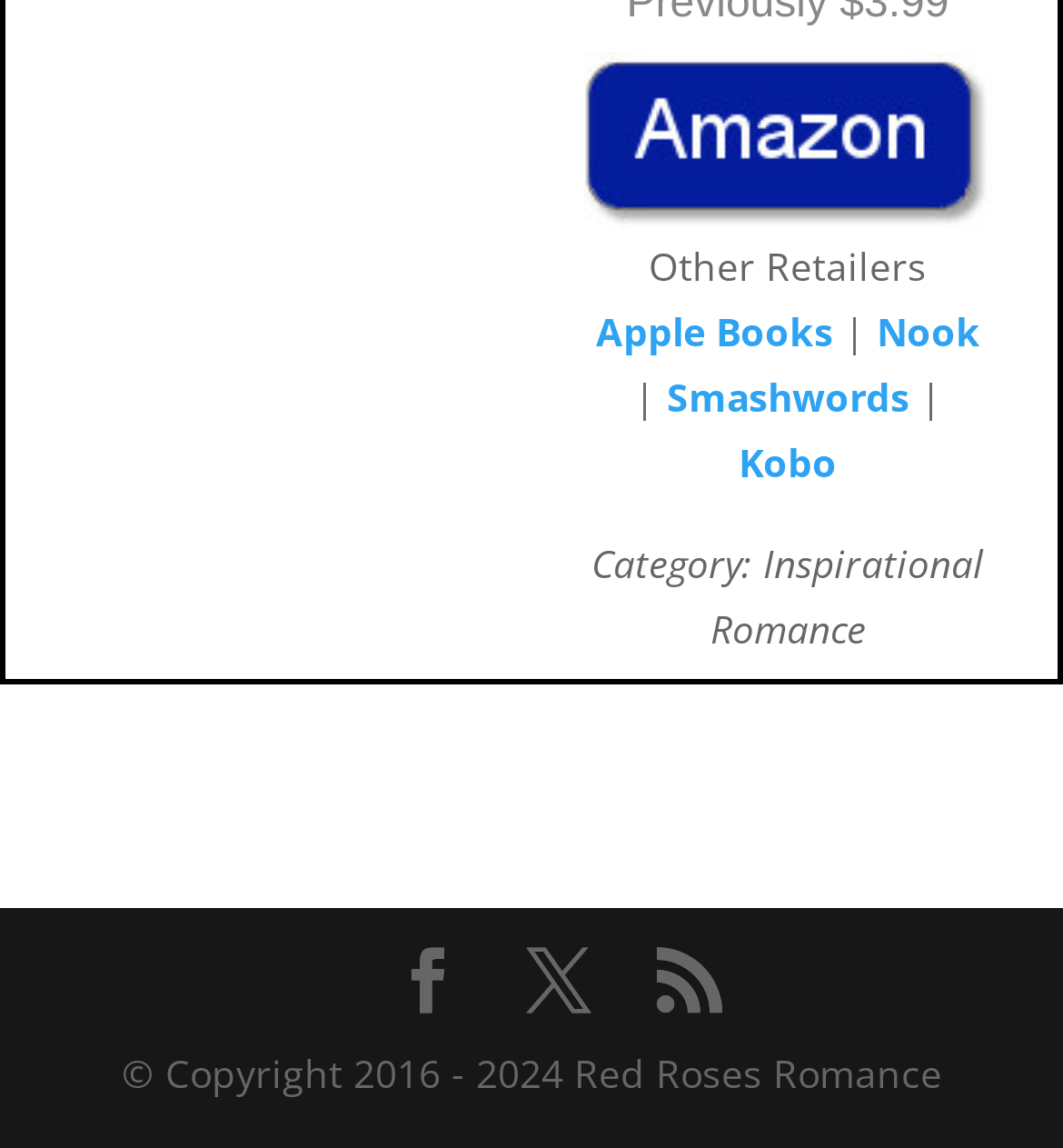Given the following UI element description: "Smashwords", find the bounding box coordinates in the webpage screenshot.

[0.627, 0.323, 0.855, 0.368]